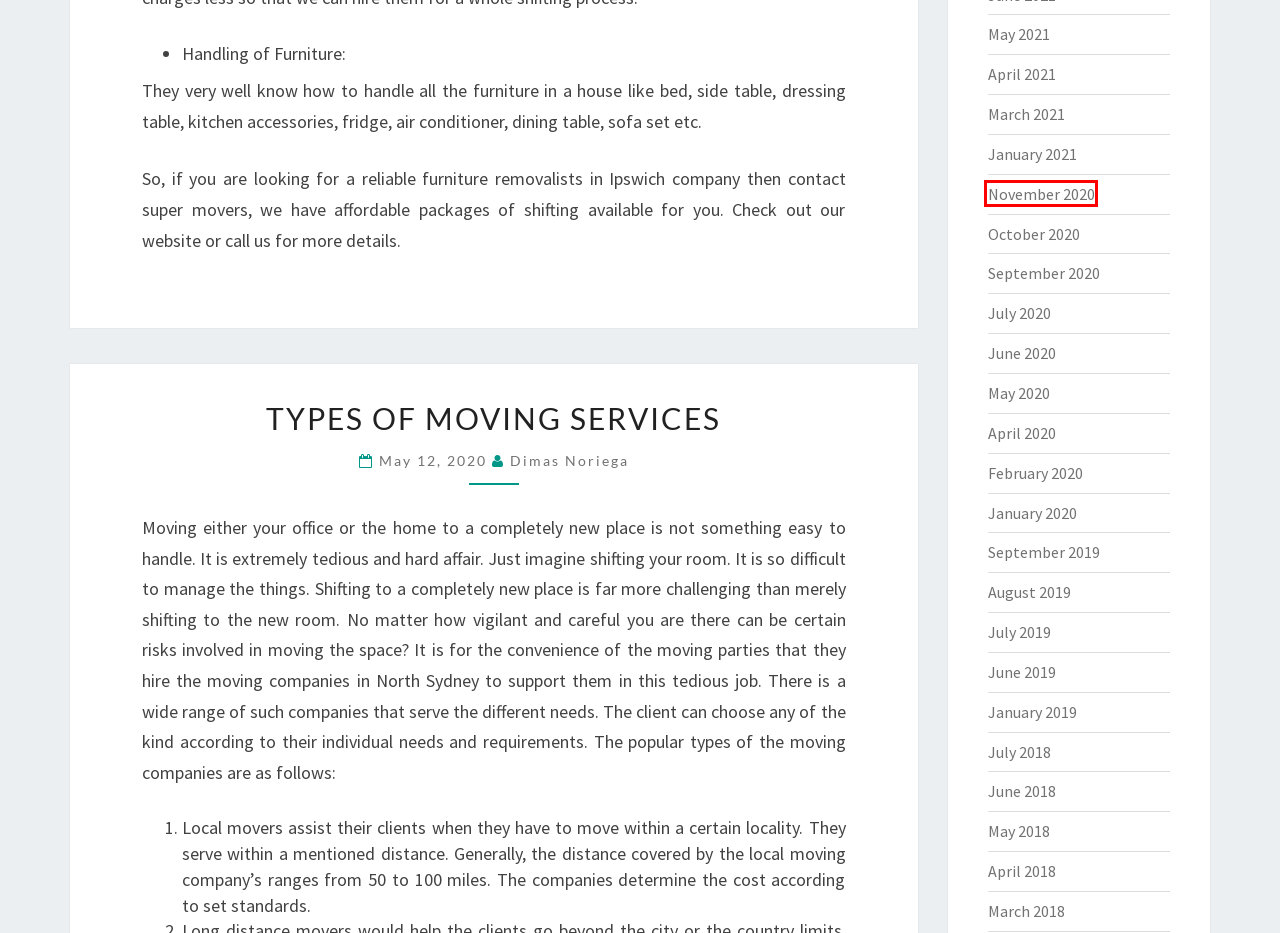Look at the screenshot of a webpage, where a red bounding box highlights an element. Select the best description that matches the new webpage after clicking the highlighted element. Here are the candidates:
A. November 2020 – Core Photo Store
B. January 2020 – Core Photo Store
C. June 2018 – Core Photo Store
D. July 2018 – Core Photo Store
E. February 2020 – Core Photo Store
F. May 2018 – Core Photo Store
G. January 2019 – Core Photo Store
H. October 2020 – Core Photo Store

A